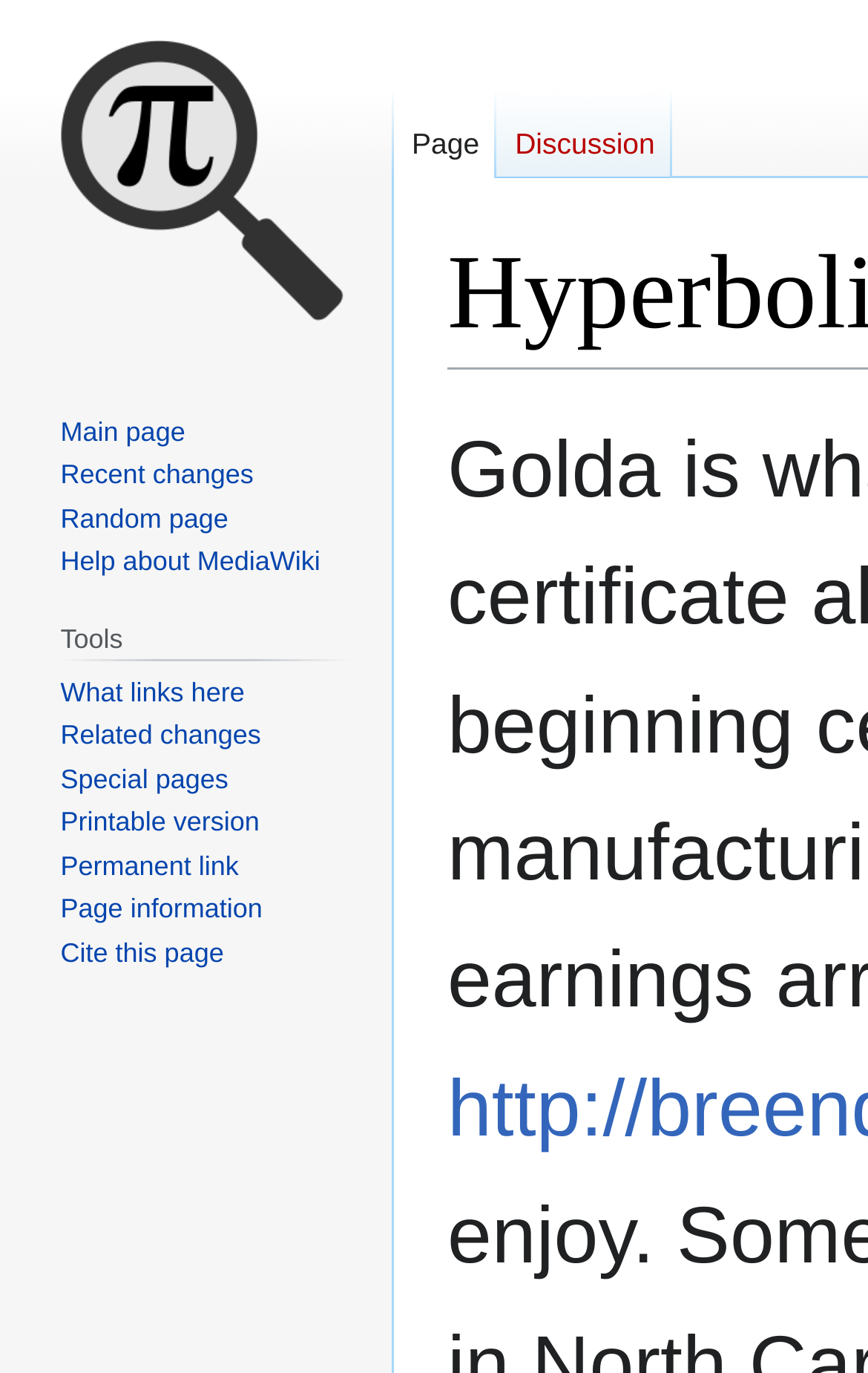From the details in the image, provide a thorough response to the question: What is the position of 'Jump to navigation'?

By comparing the bounding box coordinates, I determined that 'Jump to navigation' is located at the top-right of the page, with its y1 and y2 coordinates being smaller than those of other elements.